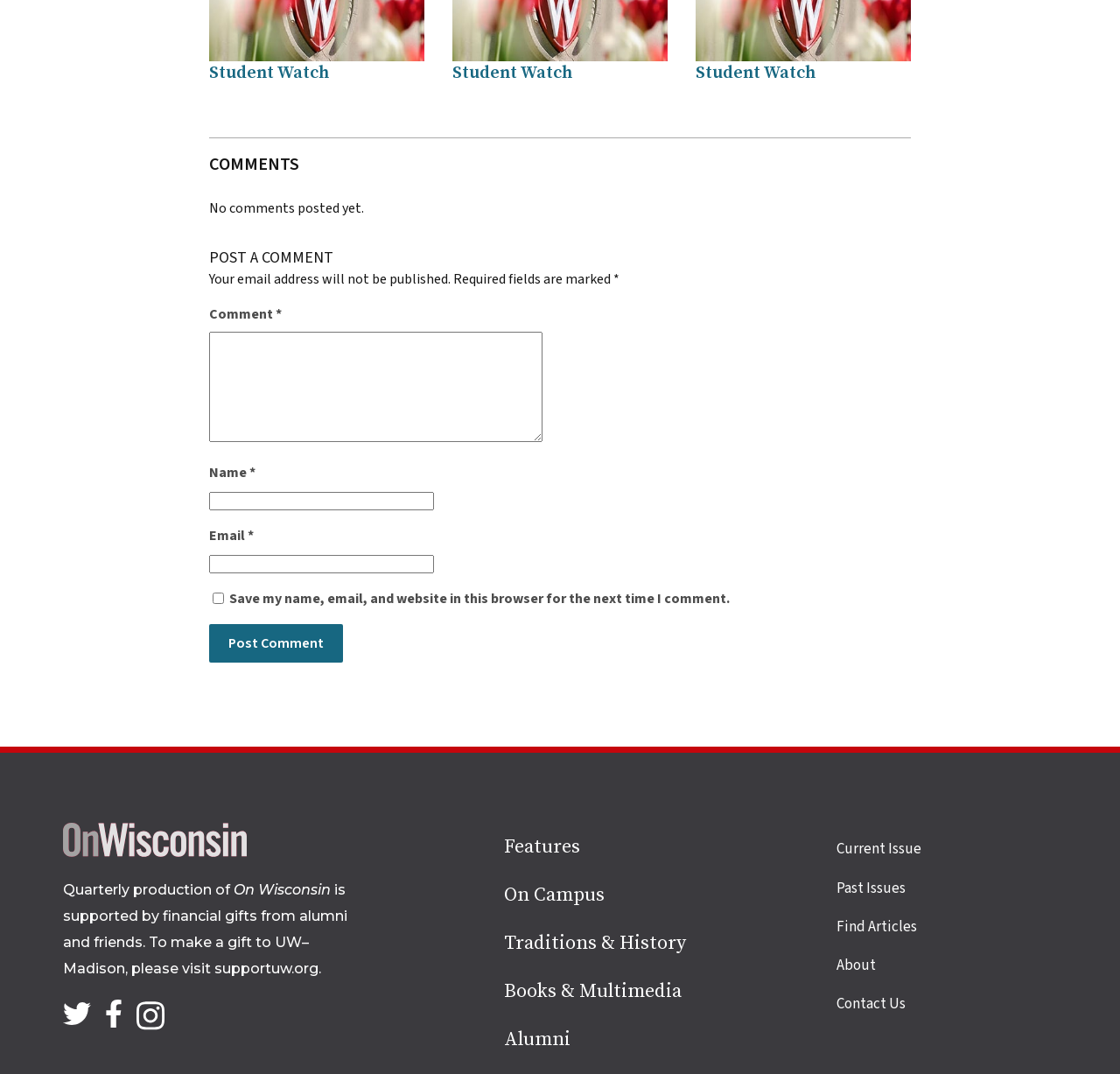Provide the bounding box coordinates of the HTML element this sentence describes: "name="submit" value="Post Comment"". The bounding box coordinates consist of four float numbers between 0 and 1, i.e., [left, top, right, bottom].

[0.187, 0.581, 0.306, 0.617]